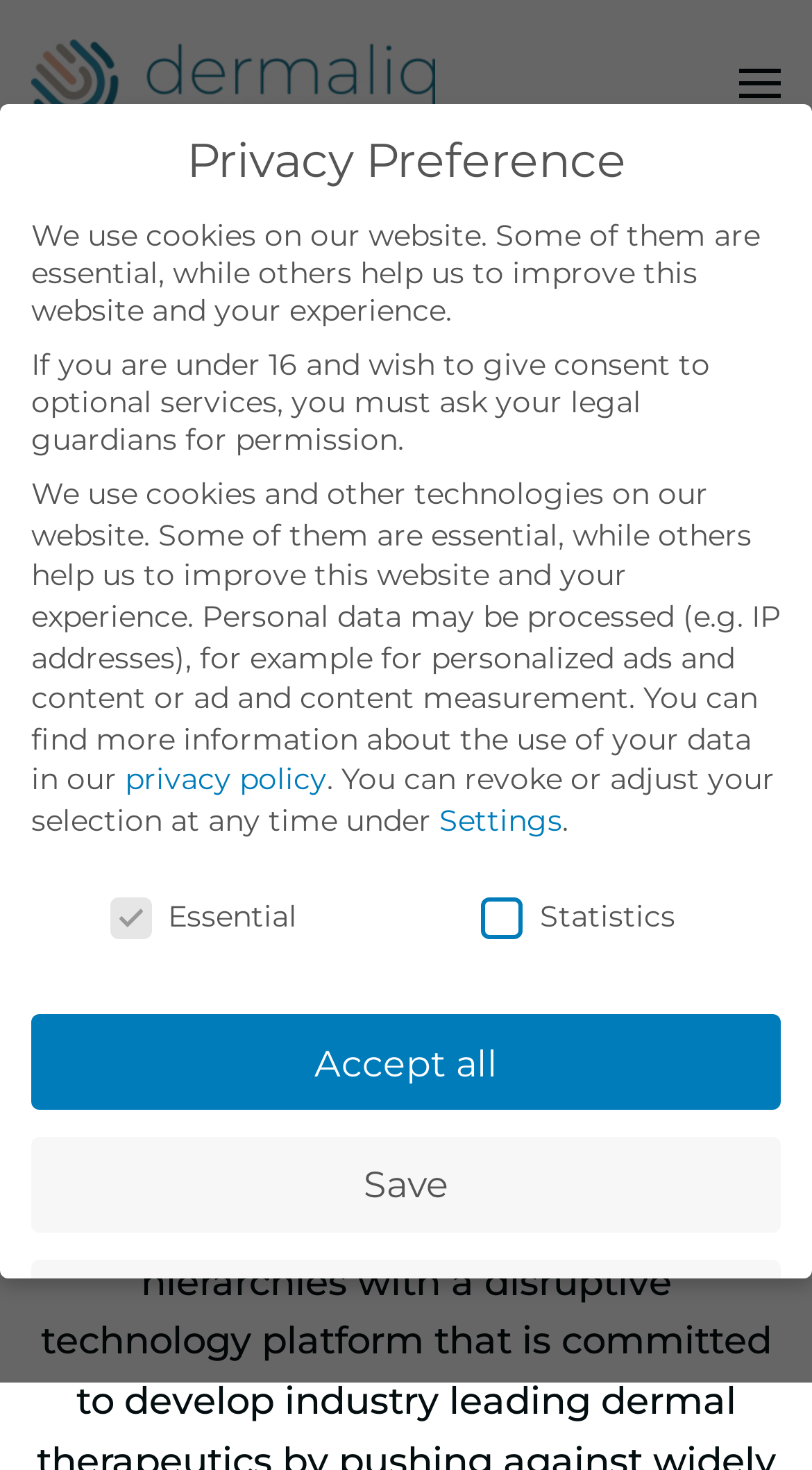Find the bounding box coordinates of the element to click in order to complete this instruction: "Open menu". The bounding box coordinates must be four float numbers between 0 and 1, denoted as [left, top, right, bottom].

[0.91, 0.0, 0.962, 0.113]